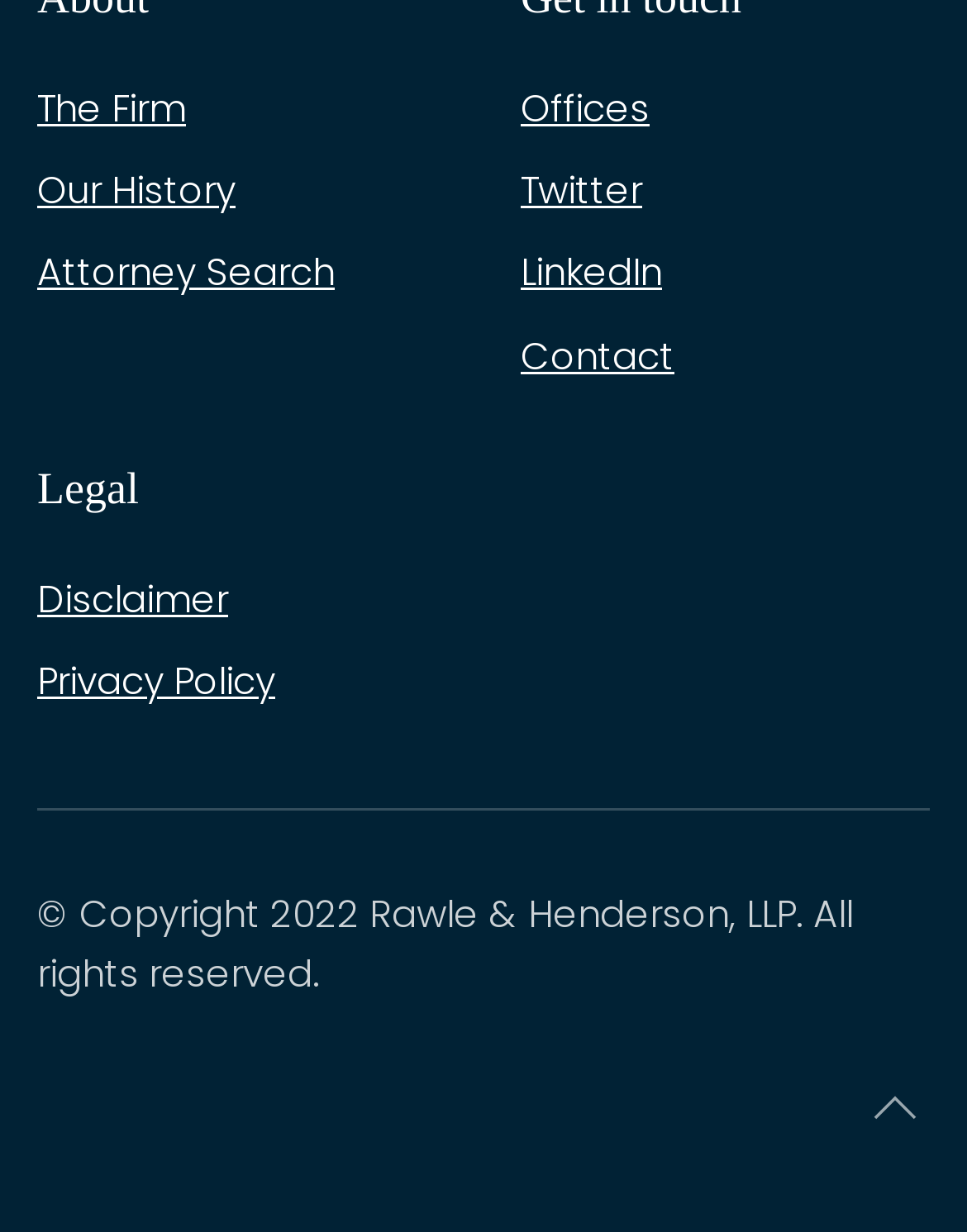Given the description of the UI element: "Offices", predict the bounding box coordinates in the form of [left, top, right, bottom], with each value being a float between 0 and 1.

[0.538, 0.066, 0.672, 0.108]